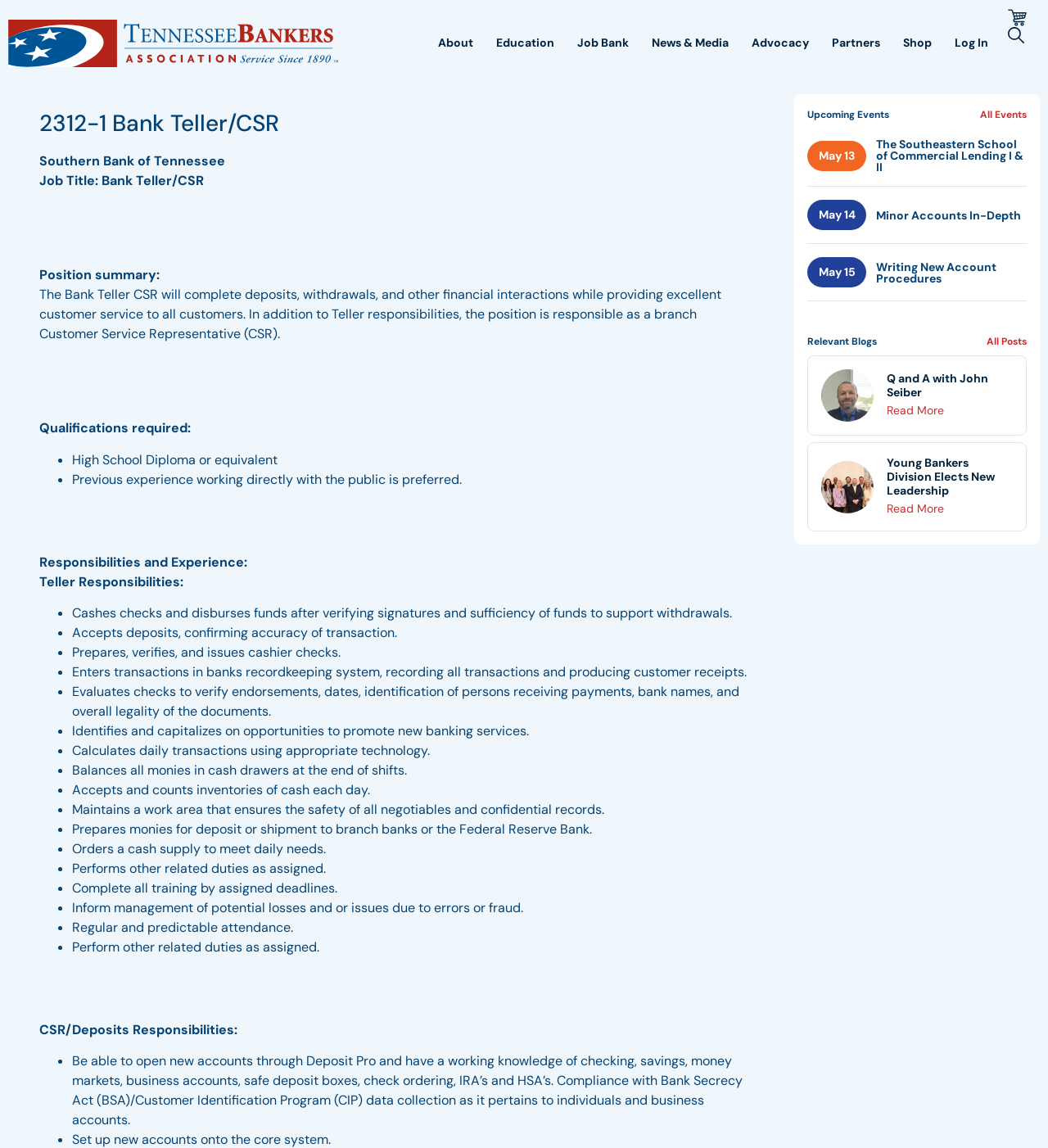What is the name of the bank?
Please provide a single word or phrase as the answer based on the screenshot.

Southern Bank of Tennessee